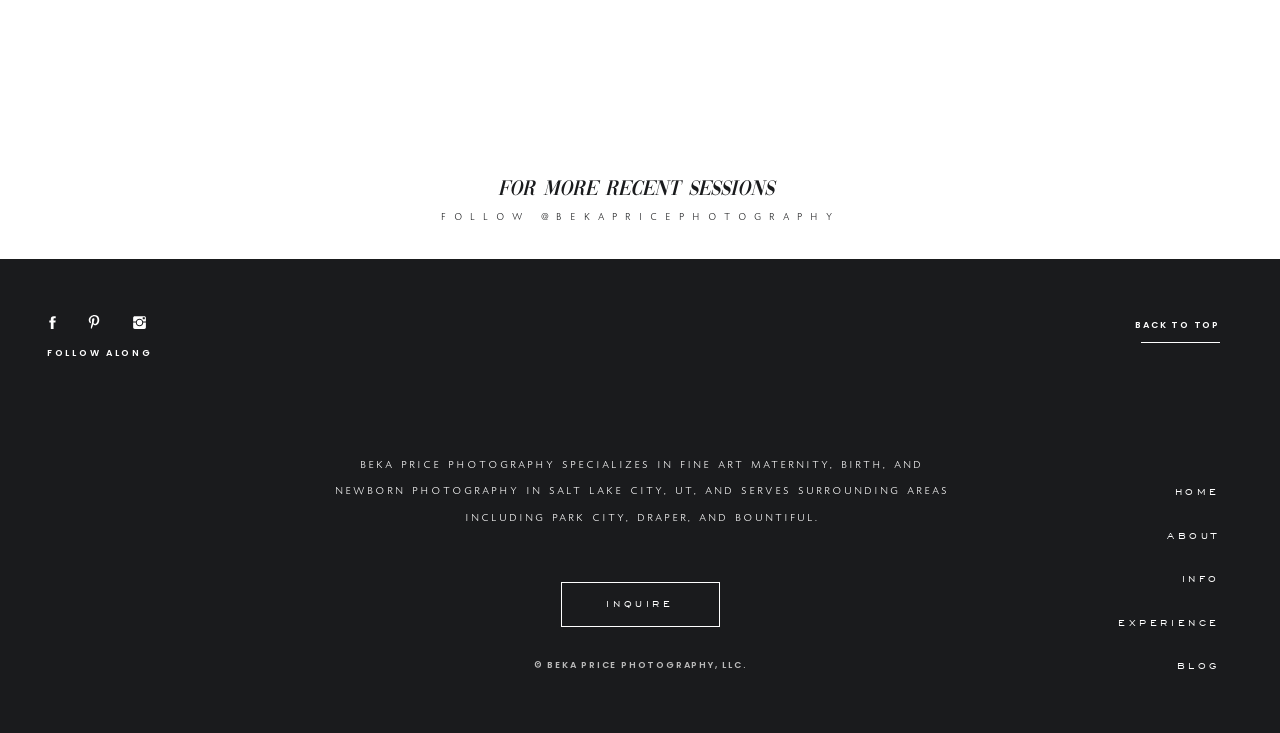Please identify the bounding box coordinates of the element that needs to be clicked to execute the following command: "follow along". Provide the bounding box using four float numbers between 0 and 1, formatted as [left, top, right, bottom].

[0.037, 0.471, 0.131, 0.501]